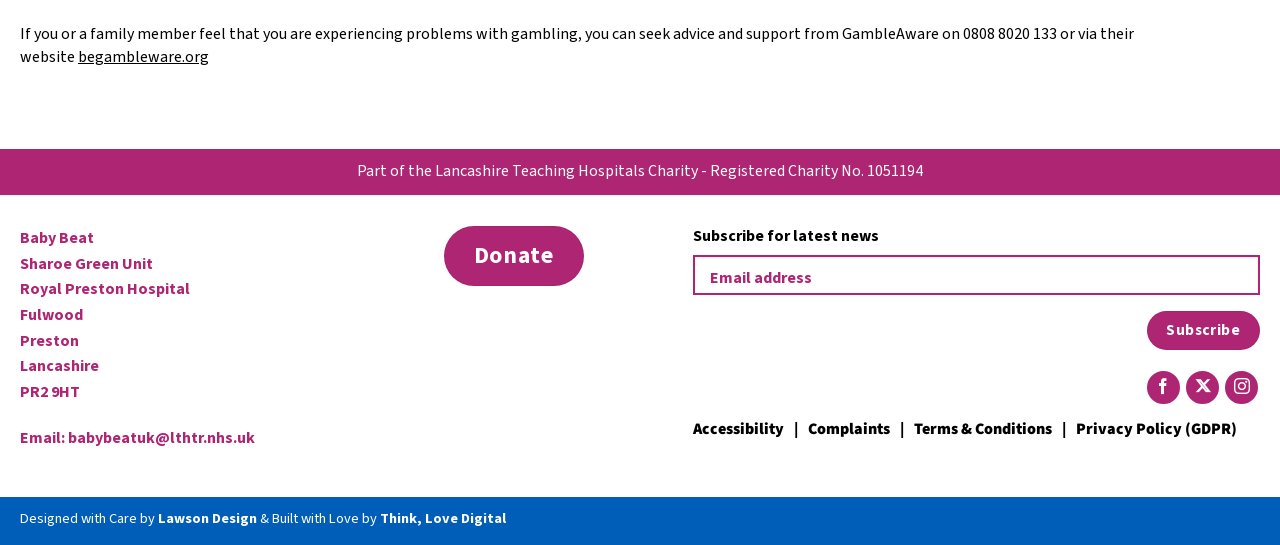What is the purpose of the 'Subscribe for latest news' section?
Give a detailed response to the question by analyzing the screenshot.

The purpose of the 'Subscribe for latest news' section can be inferred from the heading 'Subscribe for latest news' and the presence of a textbox to enter an email address and a 'Subscribe' button, indicating that users can subscribe to receive the latest news.